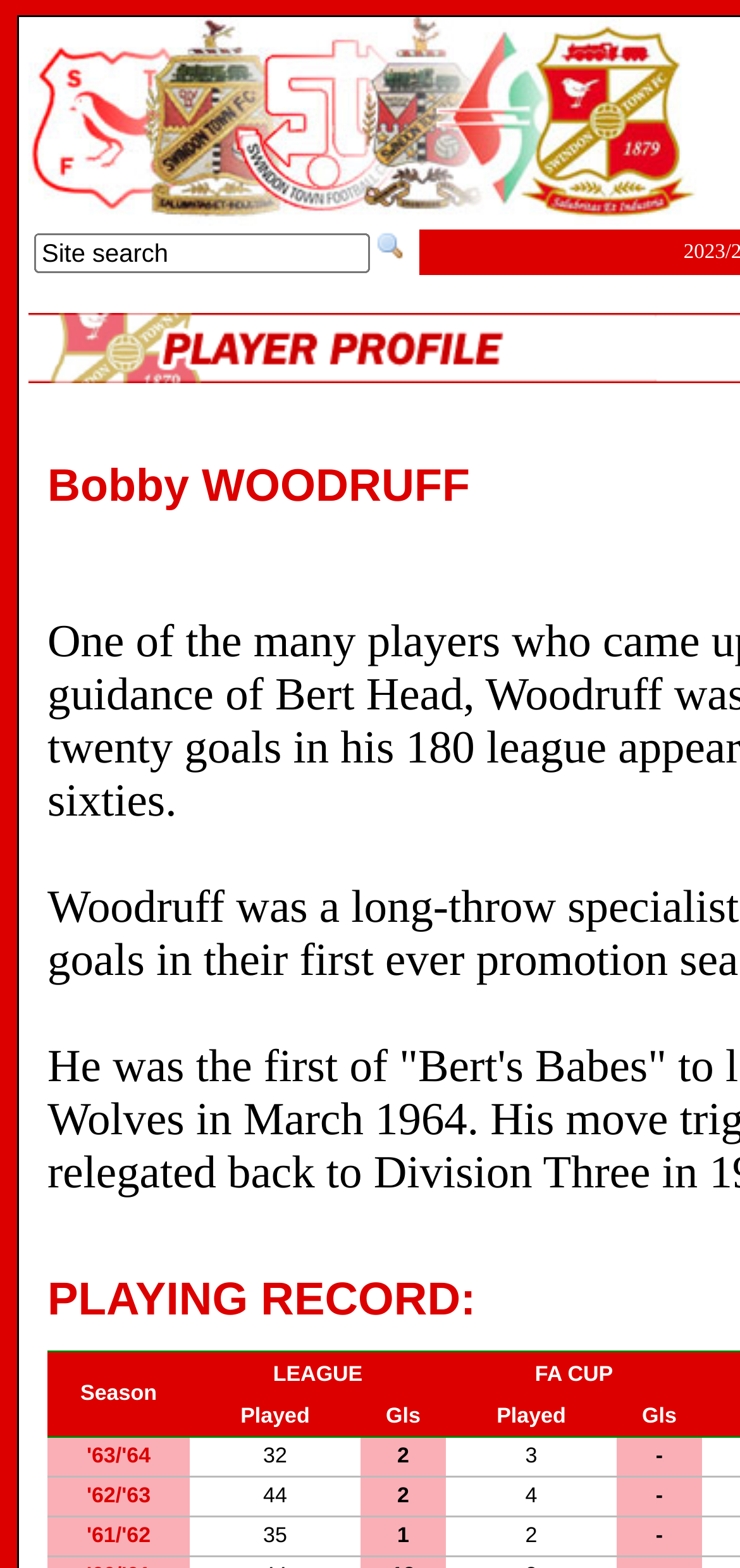Find the bounding box of the UI element described as: "input value="Site search" name="SearchText"". The bounding box coordinates should be given as four float values between 0 and 1, i.e., [left, top, right, bottom].

[0.046, 0.149, 0.5, 0.174]